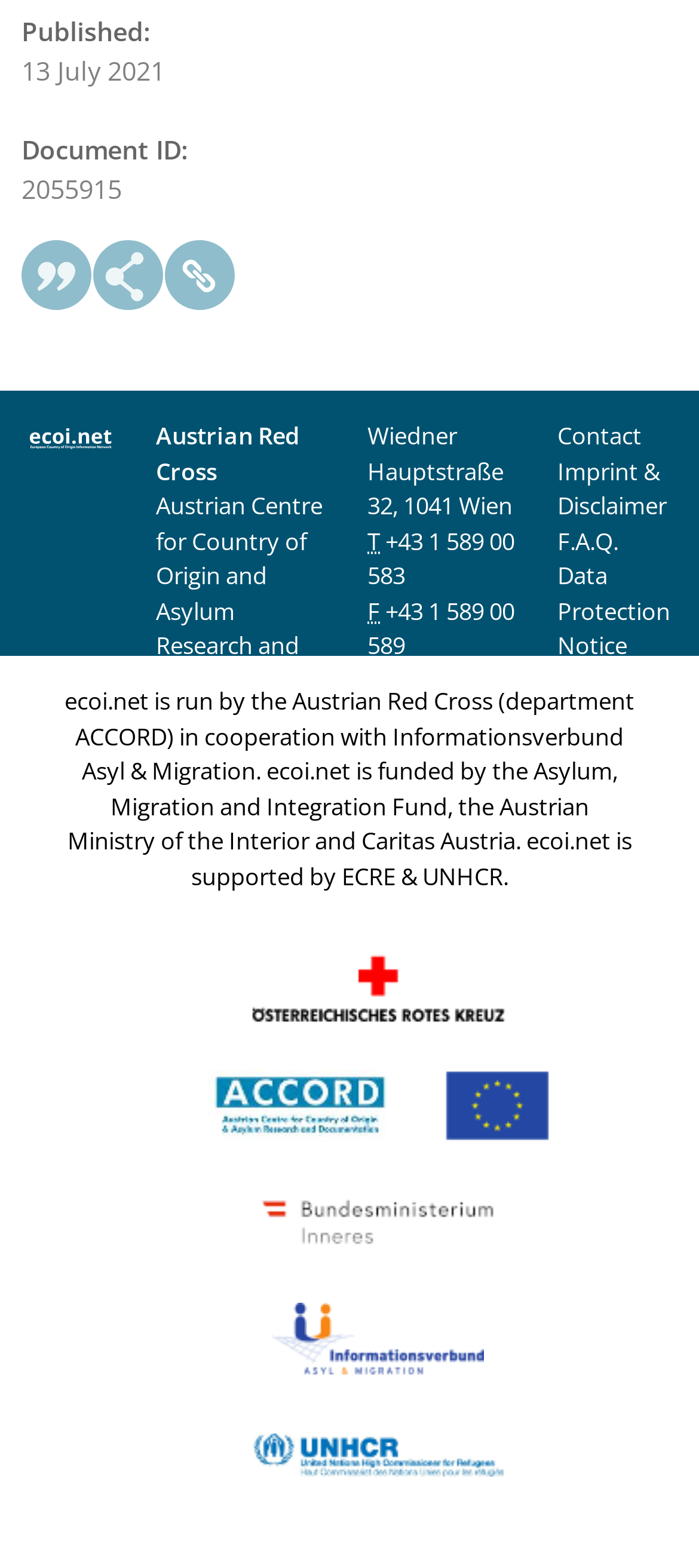Using the details in the image, give a detailed response to the question below:
What is the phone number?

The phone number can be found in the contact information section, where it is listed as '+43 1 589 00 583' next to the label 'Telefon'.